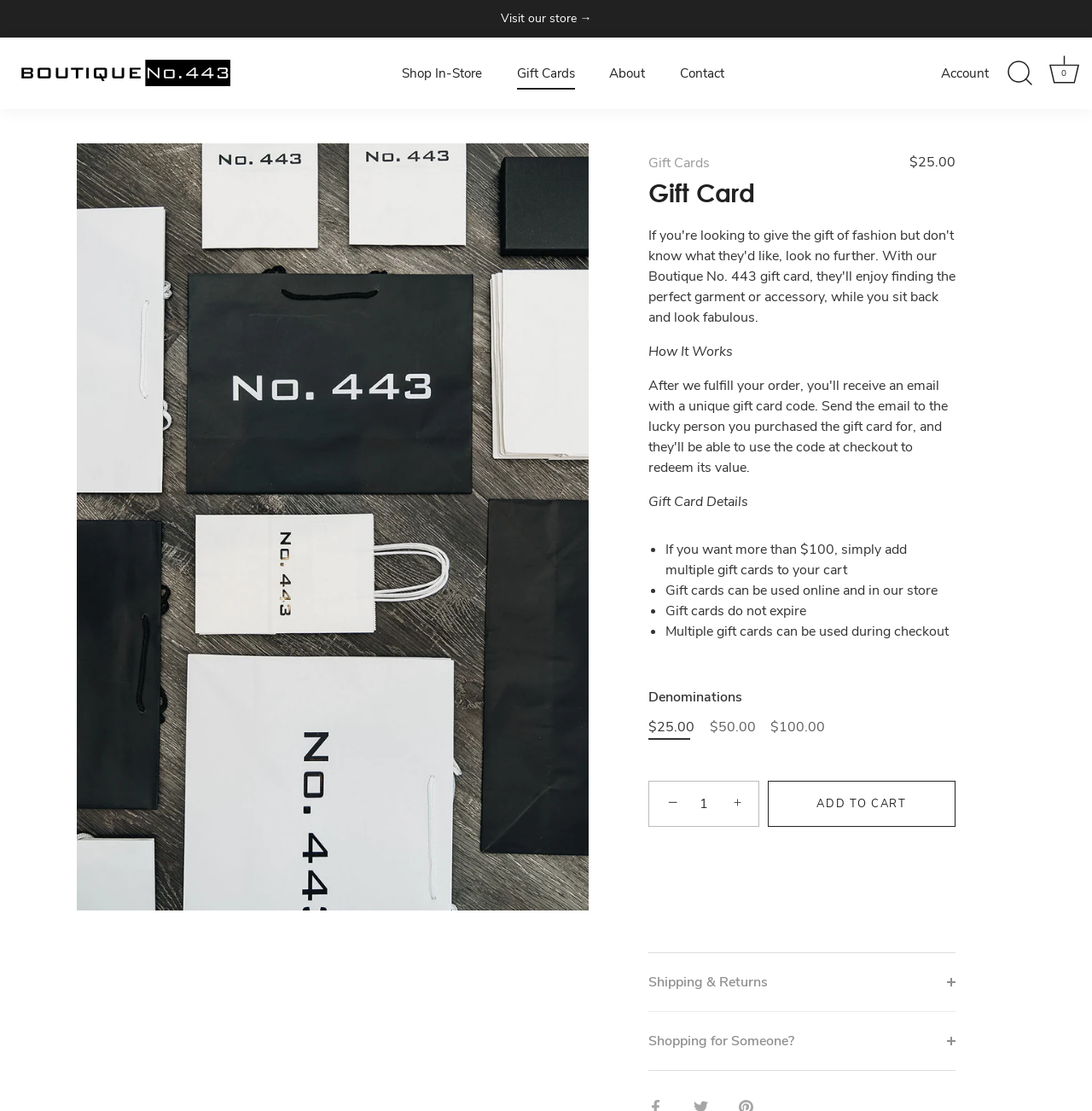Please determine the bounding box coordinates, formatted as (top-left x, top-left y, bottom-right x, bottom-right y), with all values as floating point numbers between 0 and 1. Identify the bounding box of the region described as: Company News

None